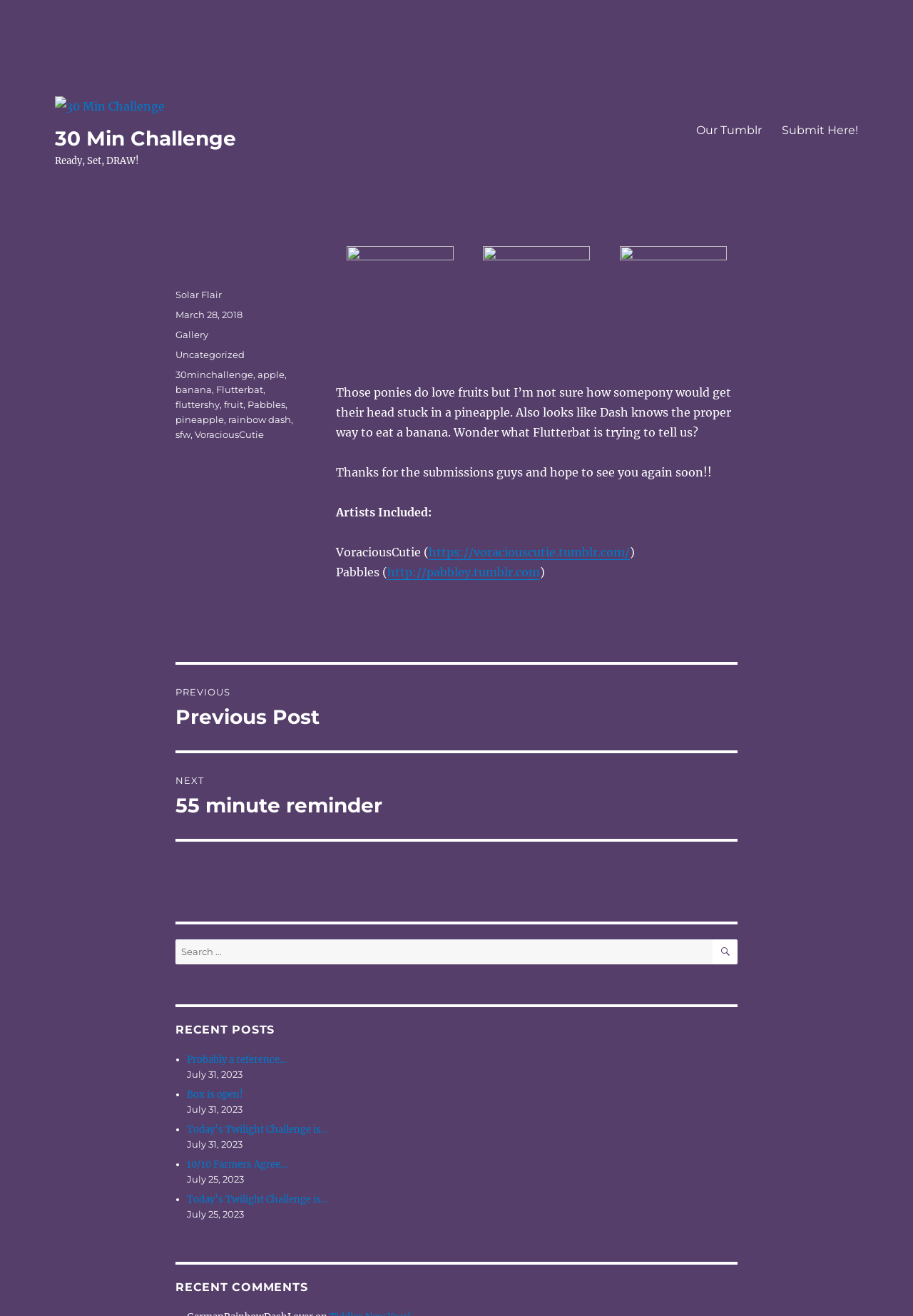What is Flutterbat trying to tell us? Please answer the question using a single word or phrase based on the image.

Unknown